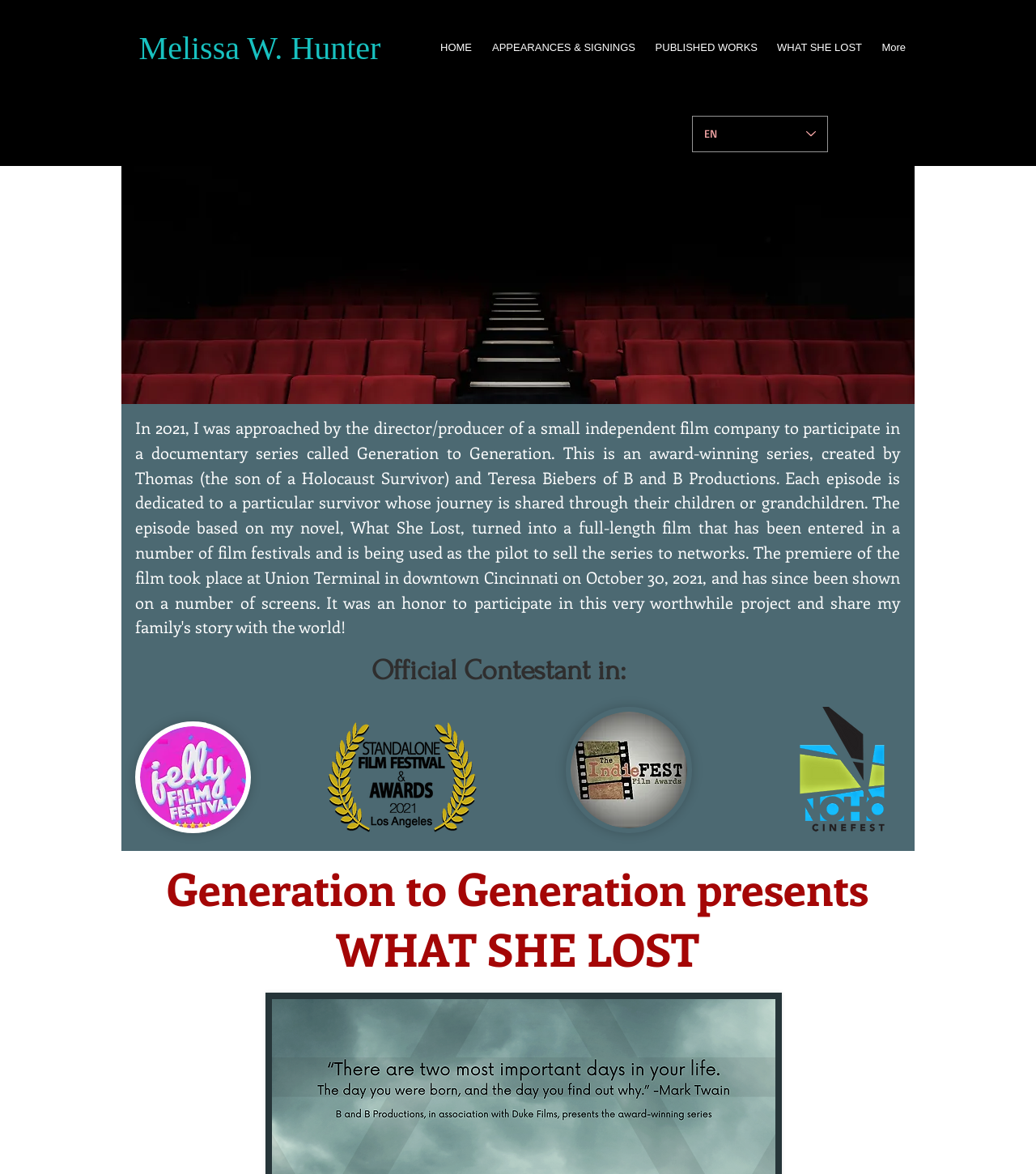Respond with a single word or phrase to the following question:
How many navigation links are on the webpage?

5